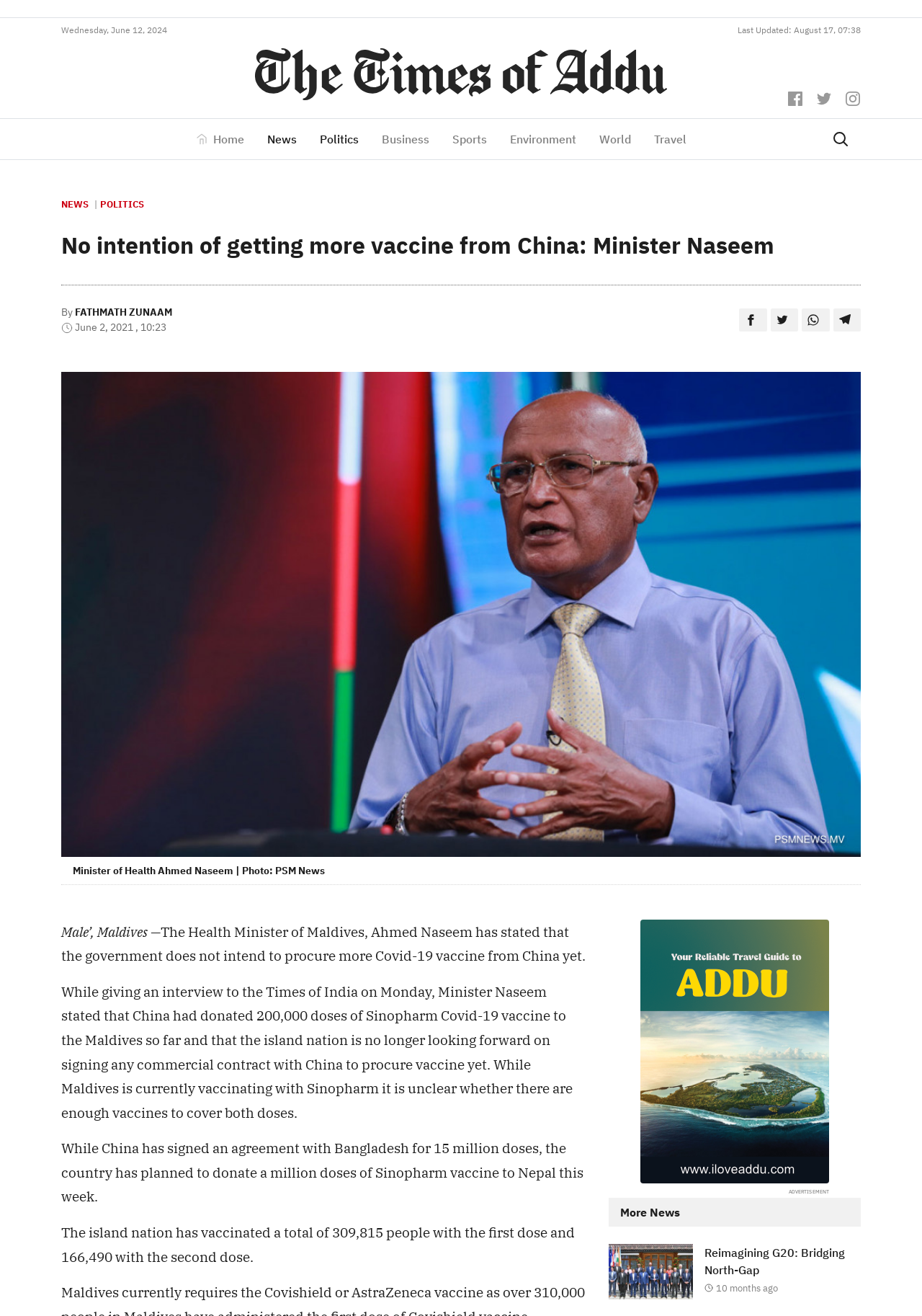Identify the headline of the webpage and generate its text content.

No intention of getting more vaccine from China: Minister Naseem